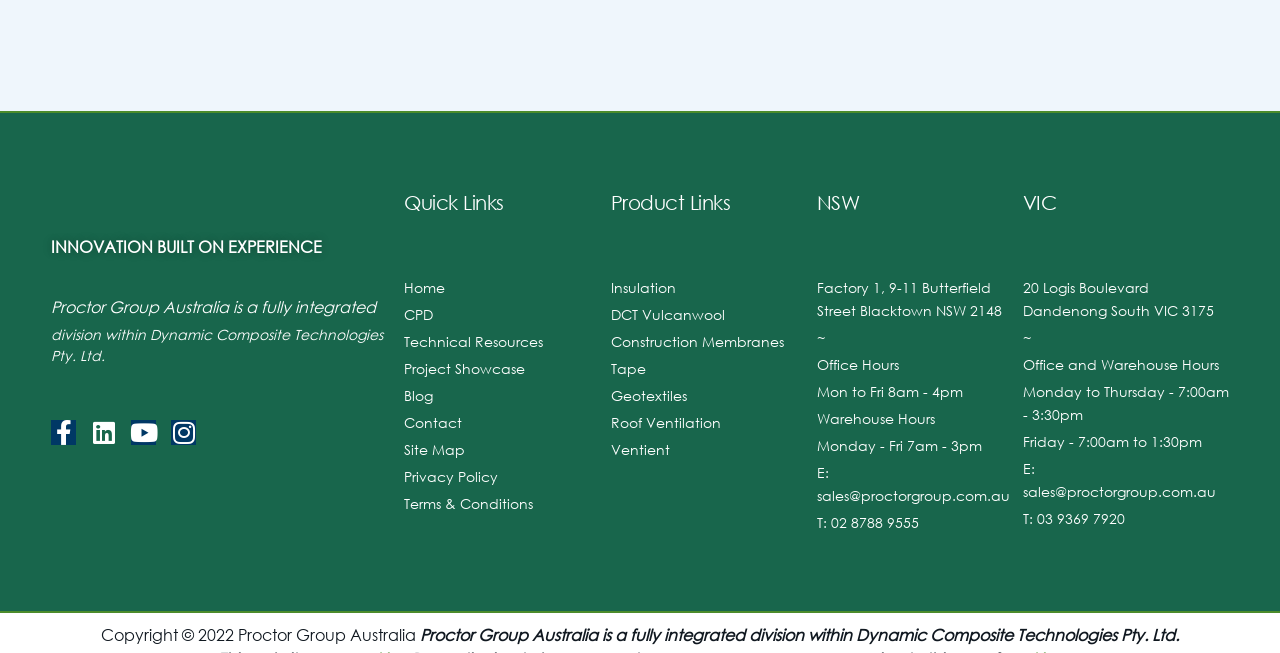Please specify the bounding box coordinates of the area that should be clicked to accomplish the following instruction: "View the NSW office details". The coordinates should consist of four float numbers between 0 and 1, i.e., [left, top, right, bottom].

[0.638, 0.423, 0.799, 0.493]